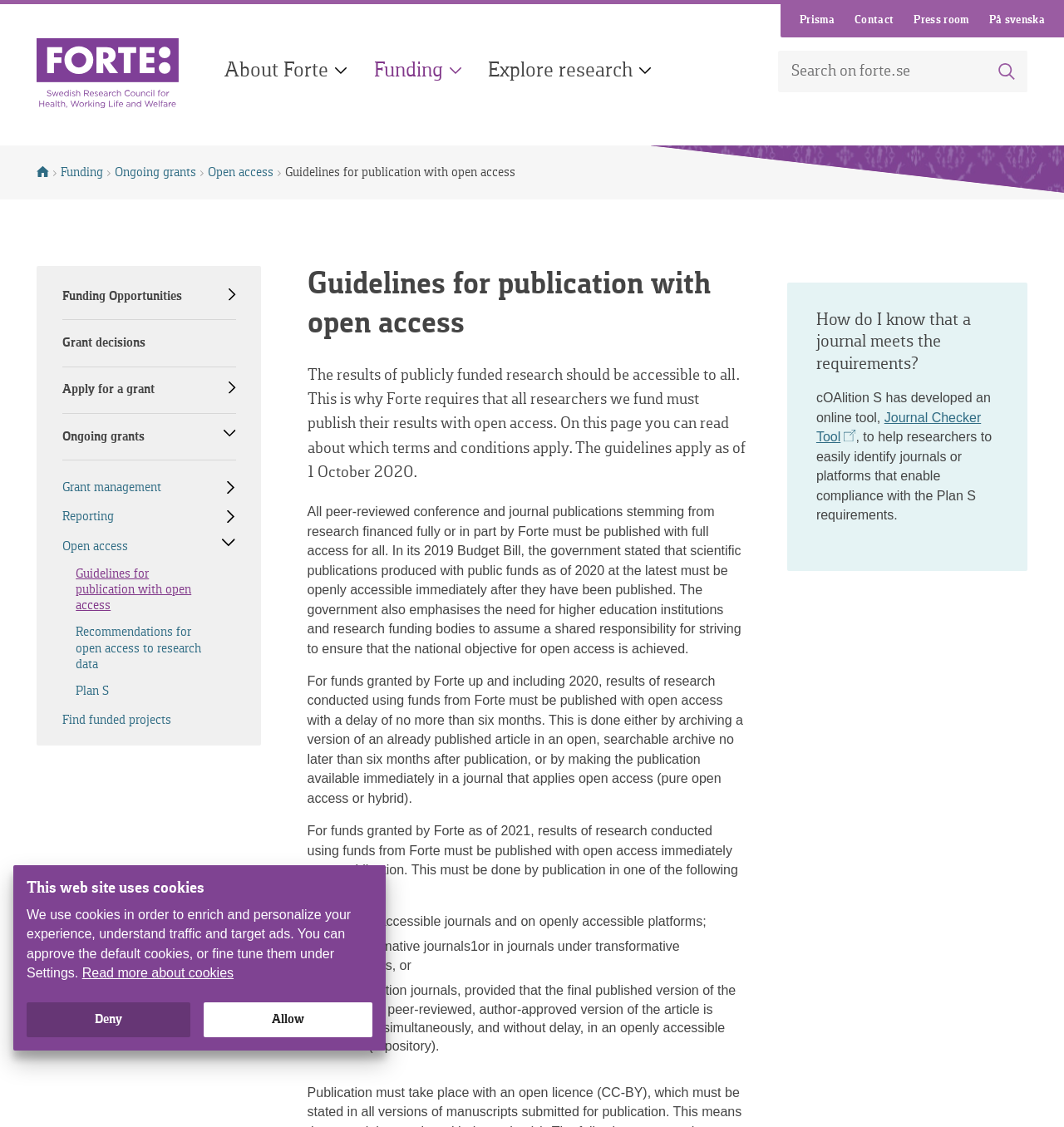Please identify the coordinates of the bounding box for the clickable region that will accomplish this instruction: "Check Fortes logotype".

[0.035, 0.034, 0.168, 0.098]